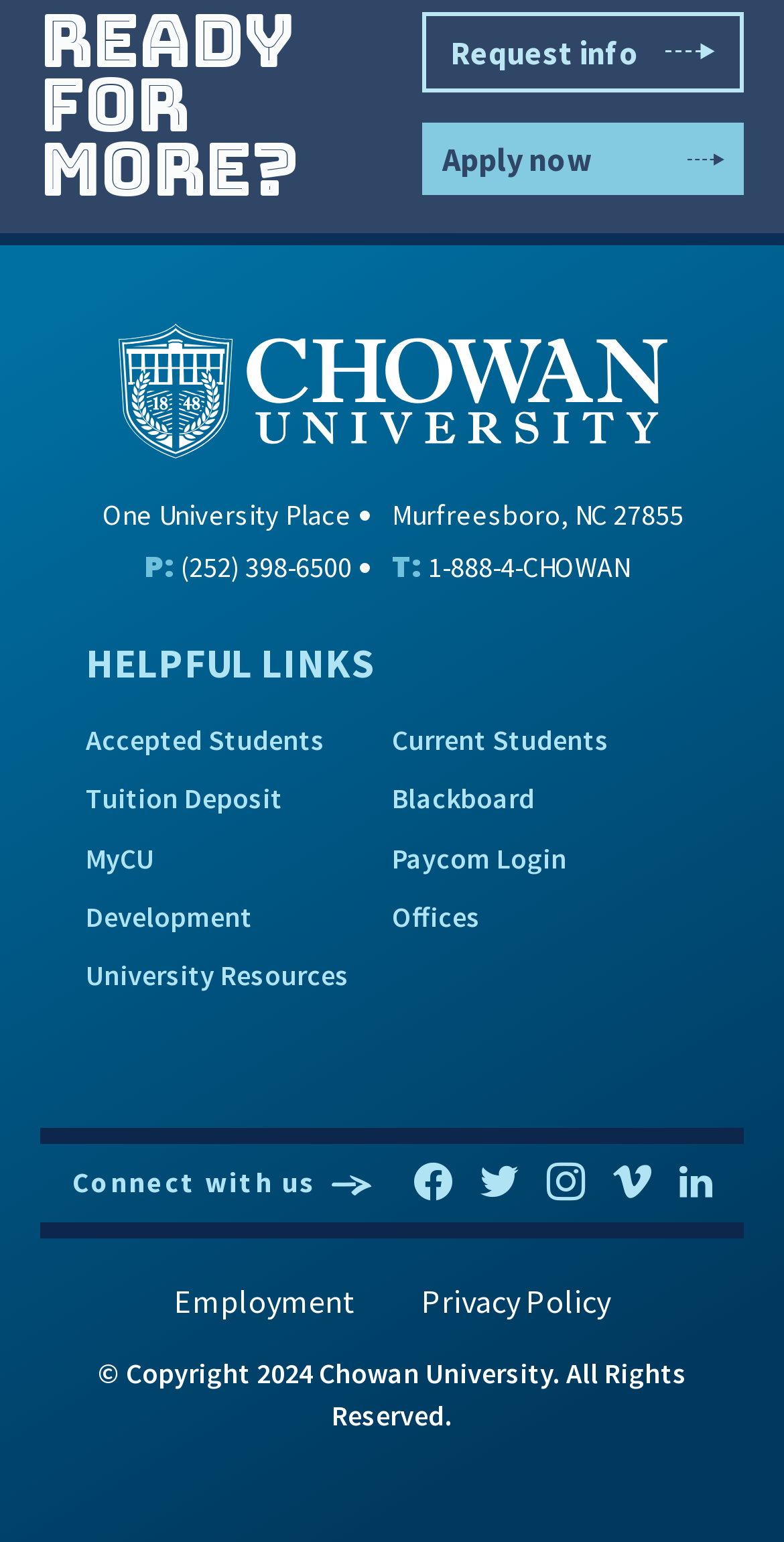What is the address of the university?
Answer the question based on the image using a single word or a brief phrase.

One University Place, Murfreesboro, NC 27855